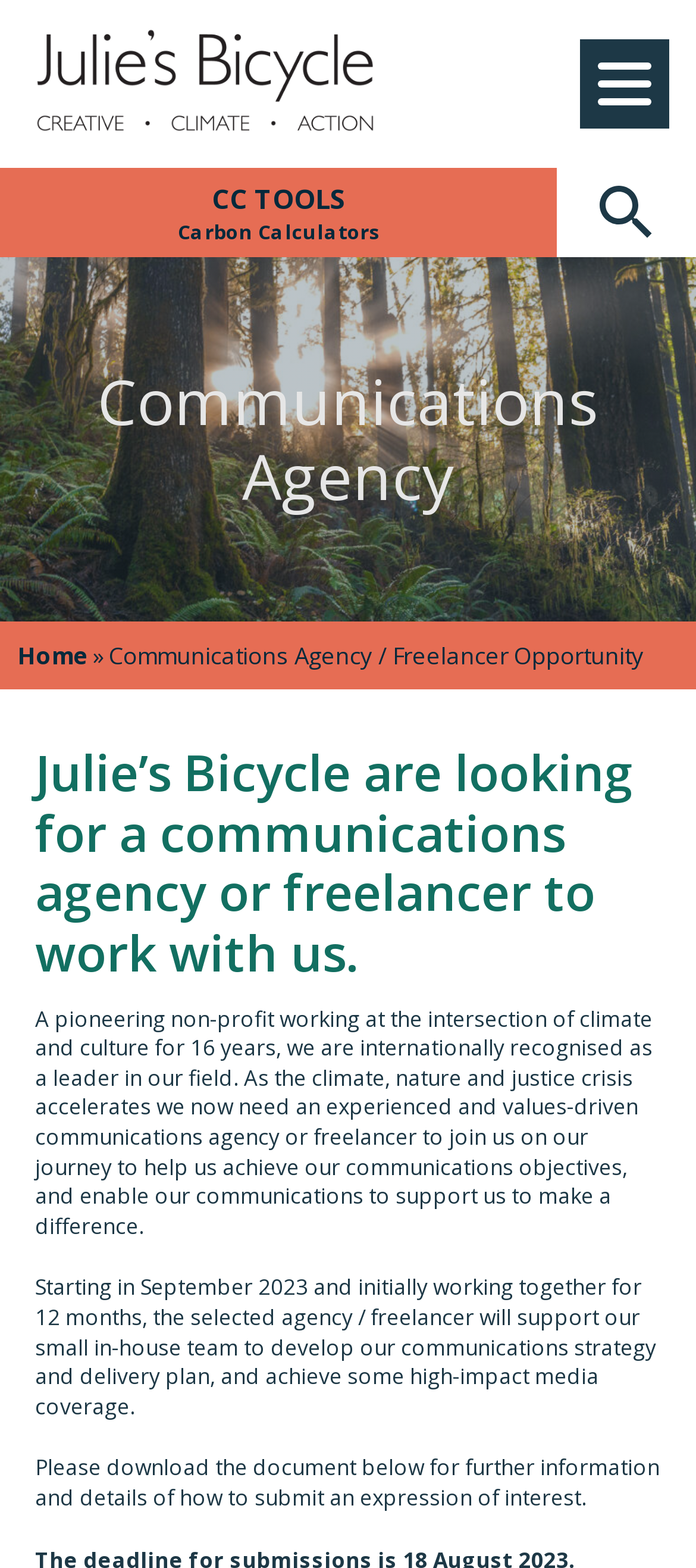Answer in one word or a short phrase: 
What is the duration of the project?

12 months